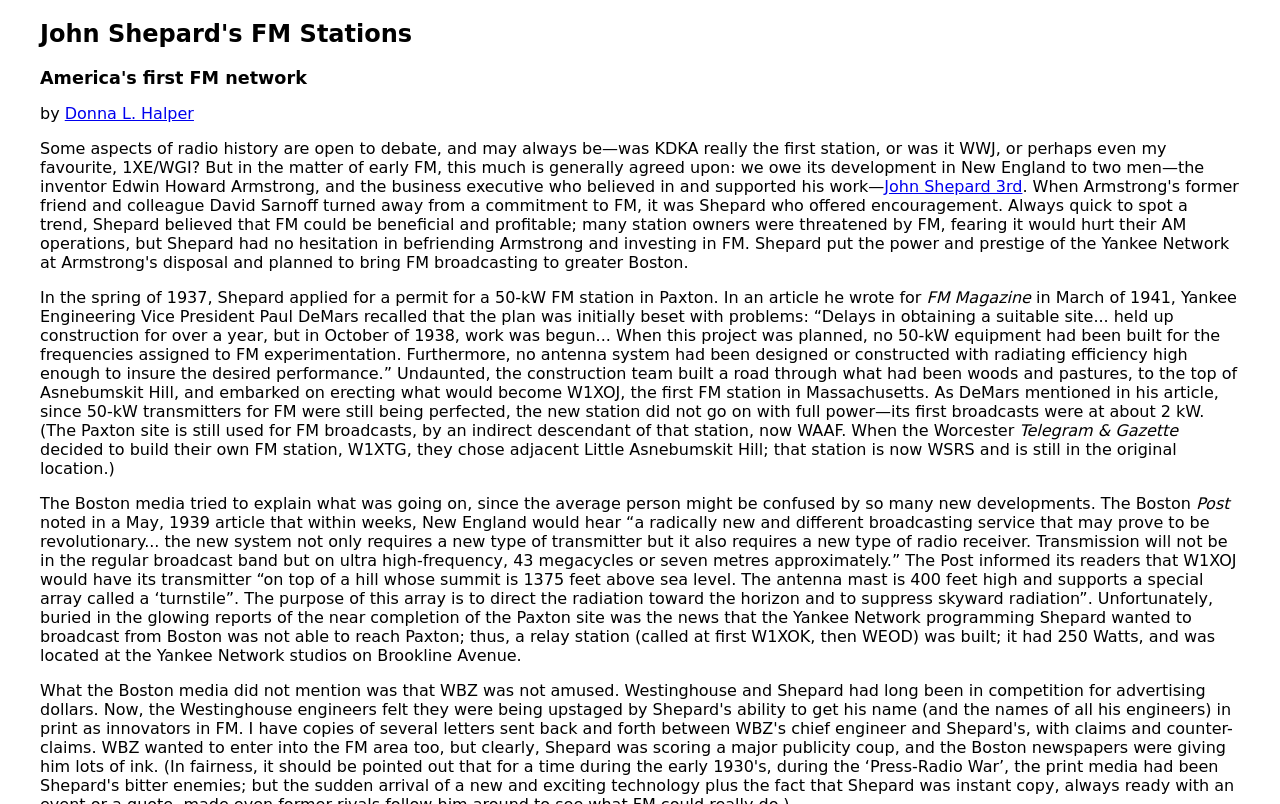What is the name of the newspaper that decided to build their own FM station?
Based on the image, answer the question with as much detail as possible.

The webpage mentions that 'When the Worcester Telegram & Gazette decided to build their own FM station, W1XTG, they chose adjacent Little Asnebumskit Hill...' which indicates that the Worcester Telegram & Gazette is the newspaper that decided to build their own FM station.